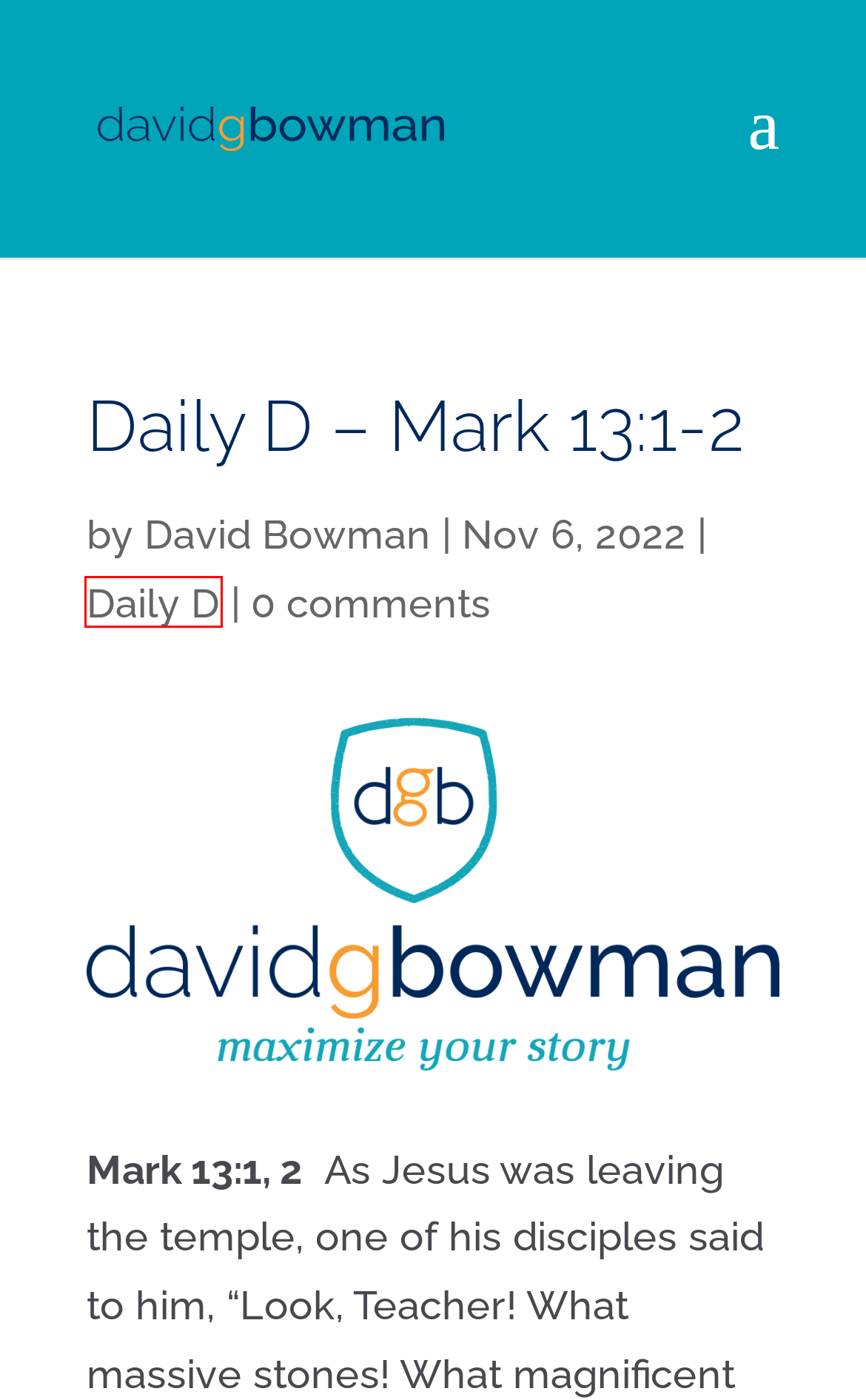A screenshot of a webpage is given with a red bounding box around a UI element. Choose the description that best matches the new webpage shown after clicking the element within the red bounding box. Here are the candidates:
A. » Daily D – Proverbs 28:26
B. Log In ‹ David G. Bowman — WordPress
C. » Daily D – Ecclesiastes 3:14
D. » Daily D
E. » David Bowman
F. » Daily D – Proverbs 24:27
G. » Daily D – Proverbs 27:1
H. » Daily D – Proverbs 20:5

D